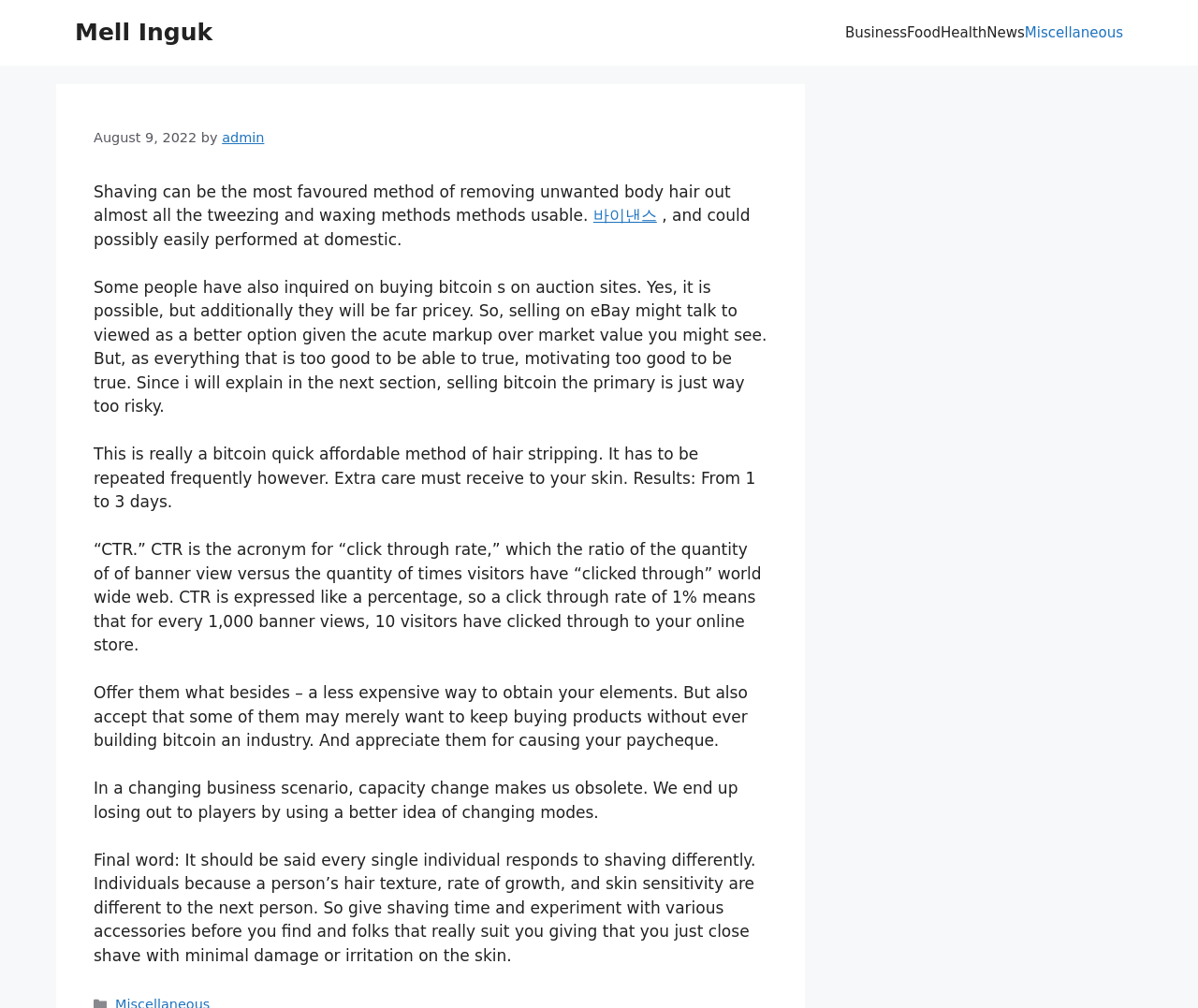Answer the question below in one word or phrase:
What is the date of the article?

August 9, 2022